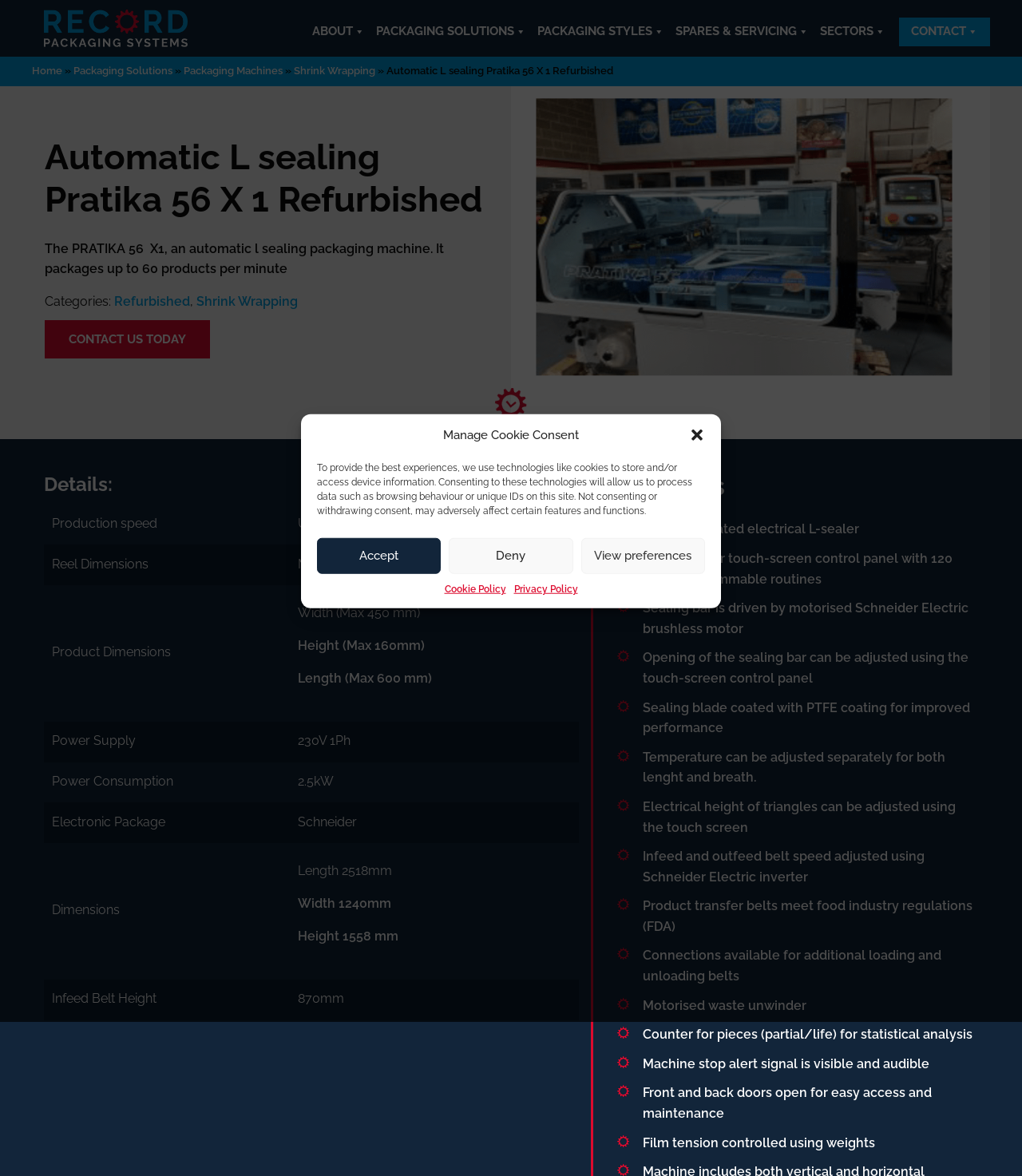Provide the bounding box coordinates of the HTML element this sentence describes: "141 views". The bounding box coordinates consist of four float numbers between 0 and 1, i.e., [left, top, right, bottom].

None